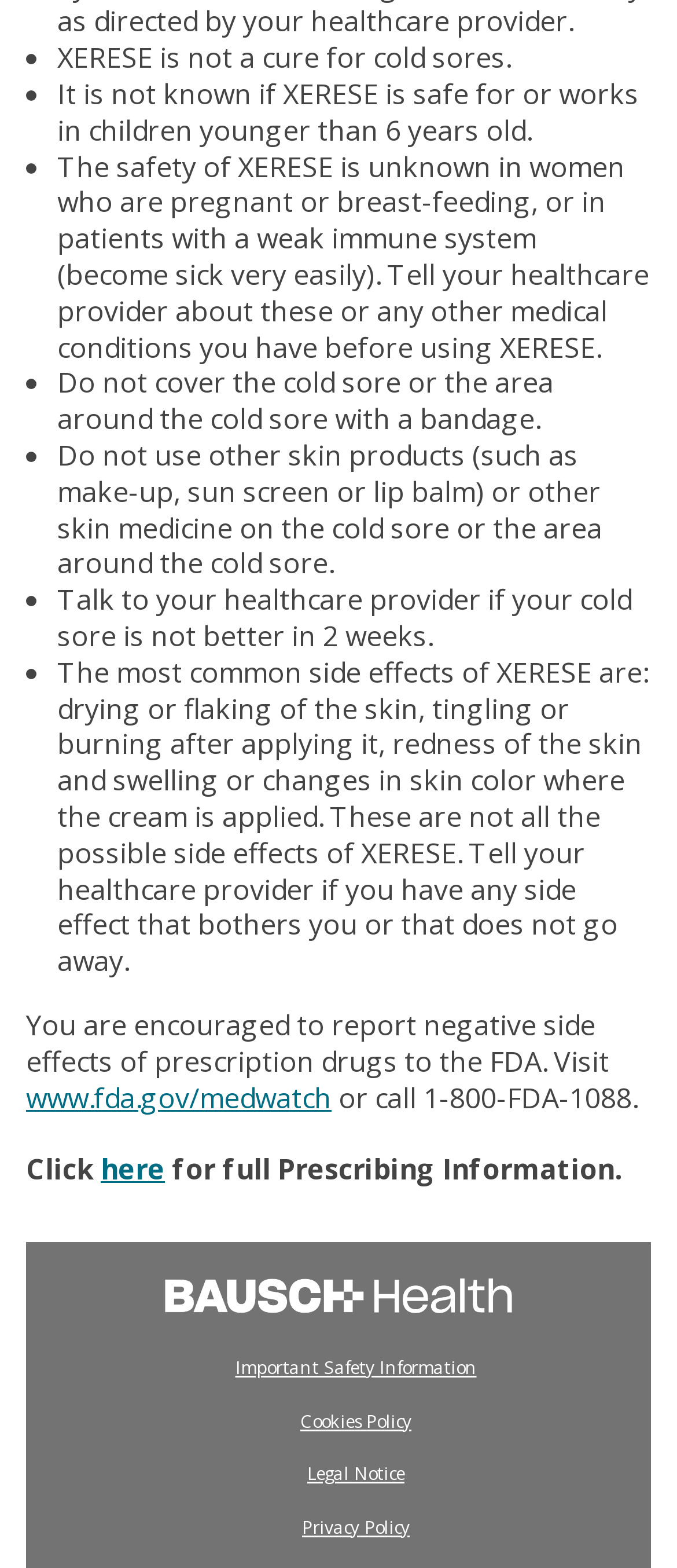Locate the bounding box coordinates of the area where you should click to accomplish the instruction: "Click 'here' for full Prescribing Information".

[0.149, 0.734, 0.244, 0.758]